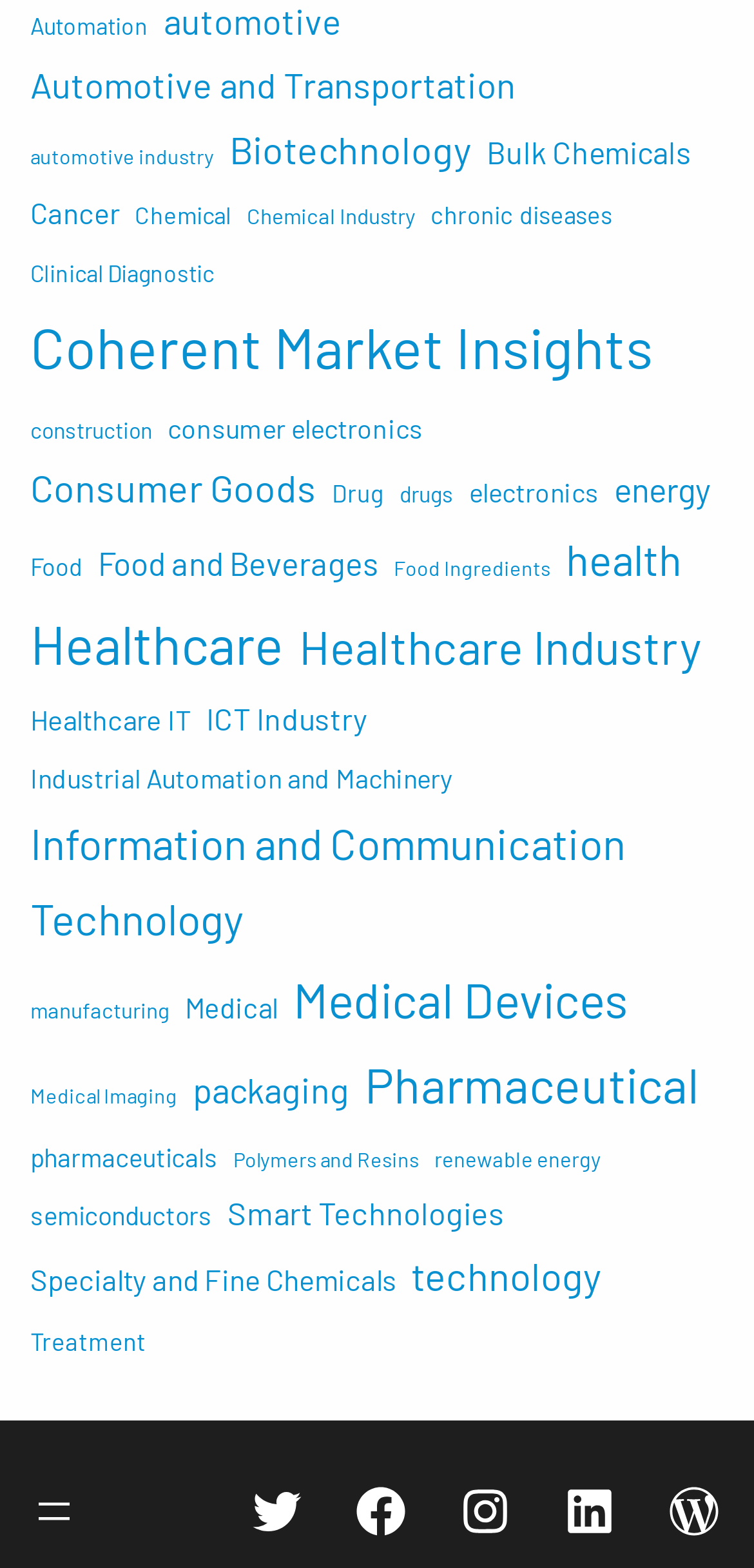Please determine the bounding box coordinates for the UI element described here. Use the format (top-left x, top-left y, bottom-right x, bottom-right y) with values bounded between 0 and 1: Clinical Diagnostic

[0.04, 0.161, 0.284, 0.187]